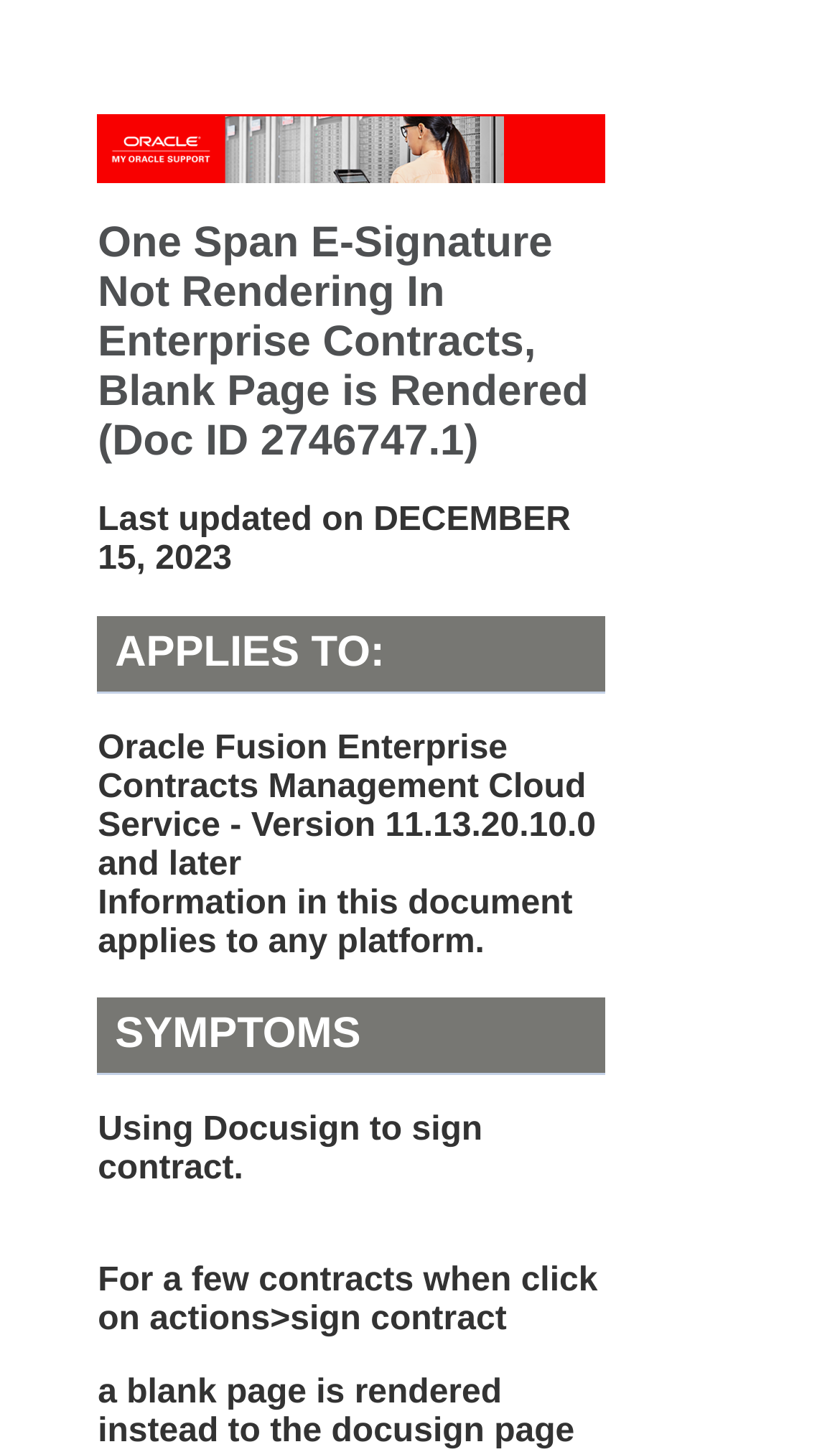What is the product being discussed?
Kindly answer the question with as much detail as you can.

Based on the webpage content, specifically the heading 'One Span E-Signature Not Rendering In Enterprise Contracts, Blank Page is Rendered (Doc ID 2746747.1)' and the static text 'Oracle Fusion Enterprise Contracts Management Cloud Service - Version 11.13.20.10.0 and later', it can be inferred that the product being discussed is Oracle Fusion Enterprise Contracts Management Cloud Service.